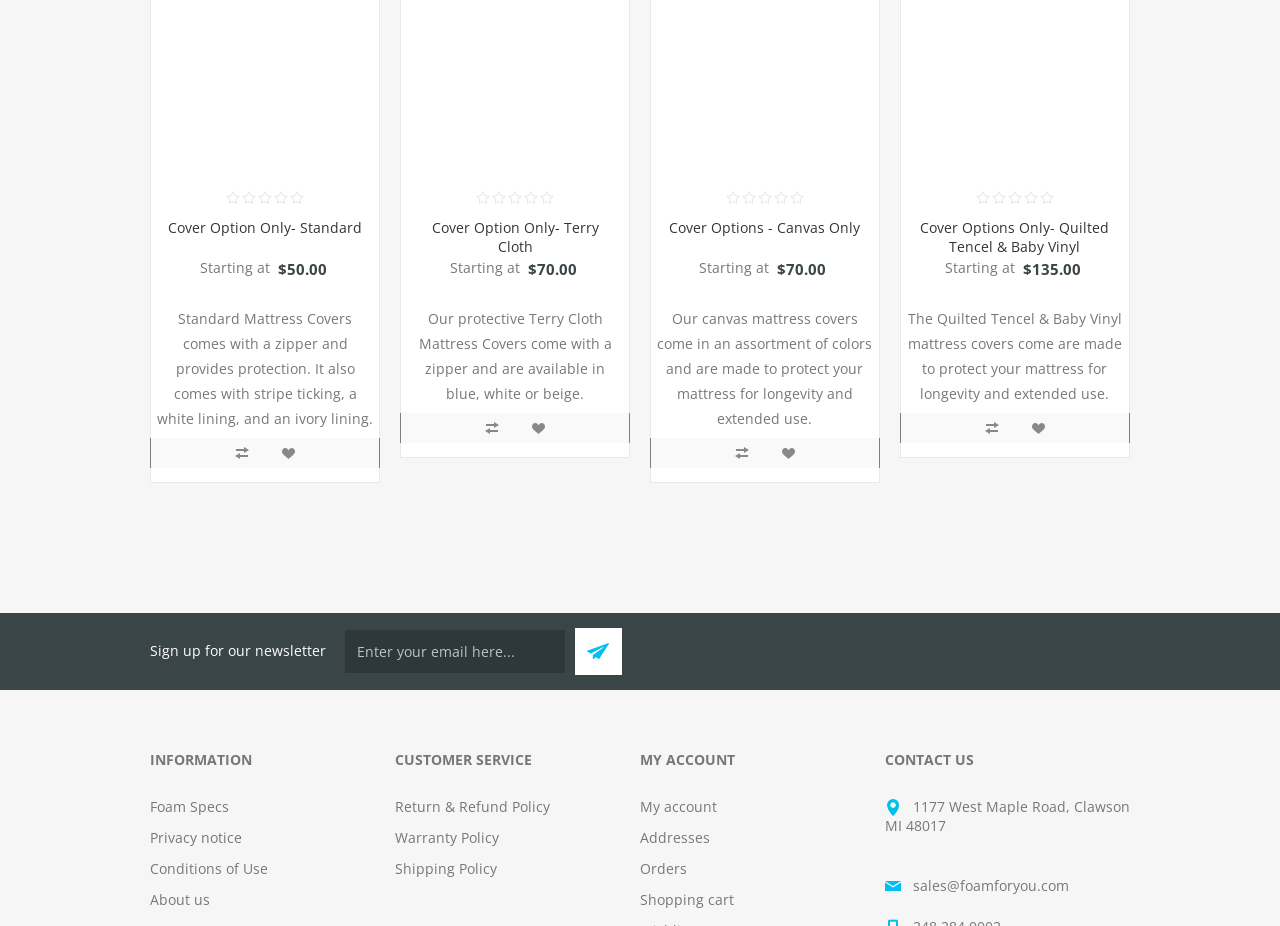Identify the bounding box for the UI element that is described as follows: "value="Subscribe"".

[0.449, 0.678, 0.486, 0.729]